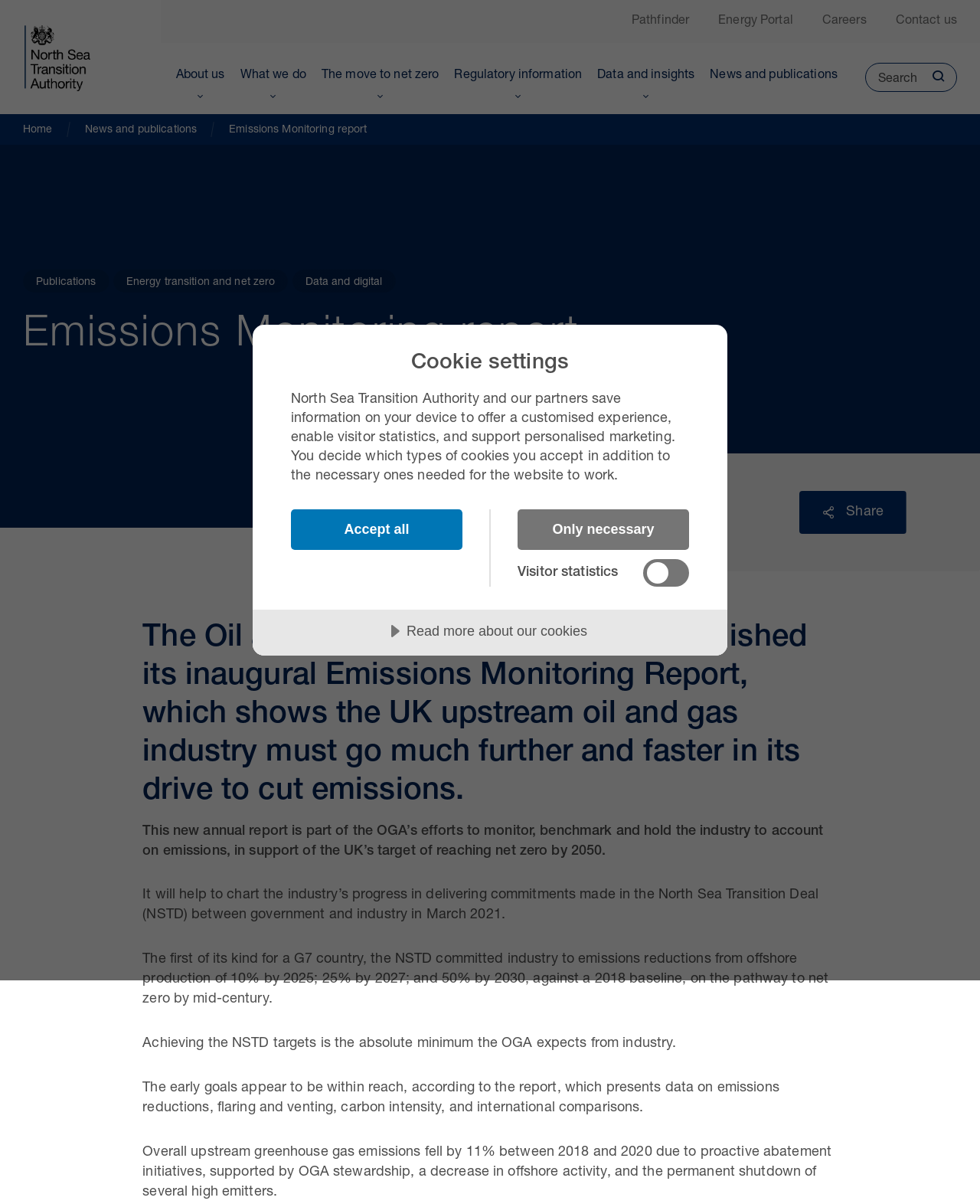What is the default setting for visitor statistics?
Please interpret the details in the image and answer the question thoroughly.

The checkbox for 'Visitor statistics' is not checked by default, indicating that visitor statistics are not enabled unless the user explicitly checks the box.